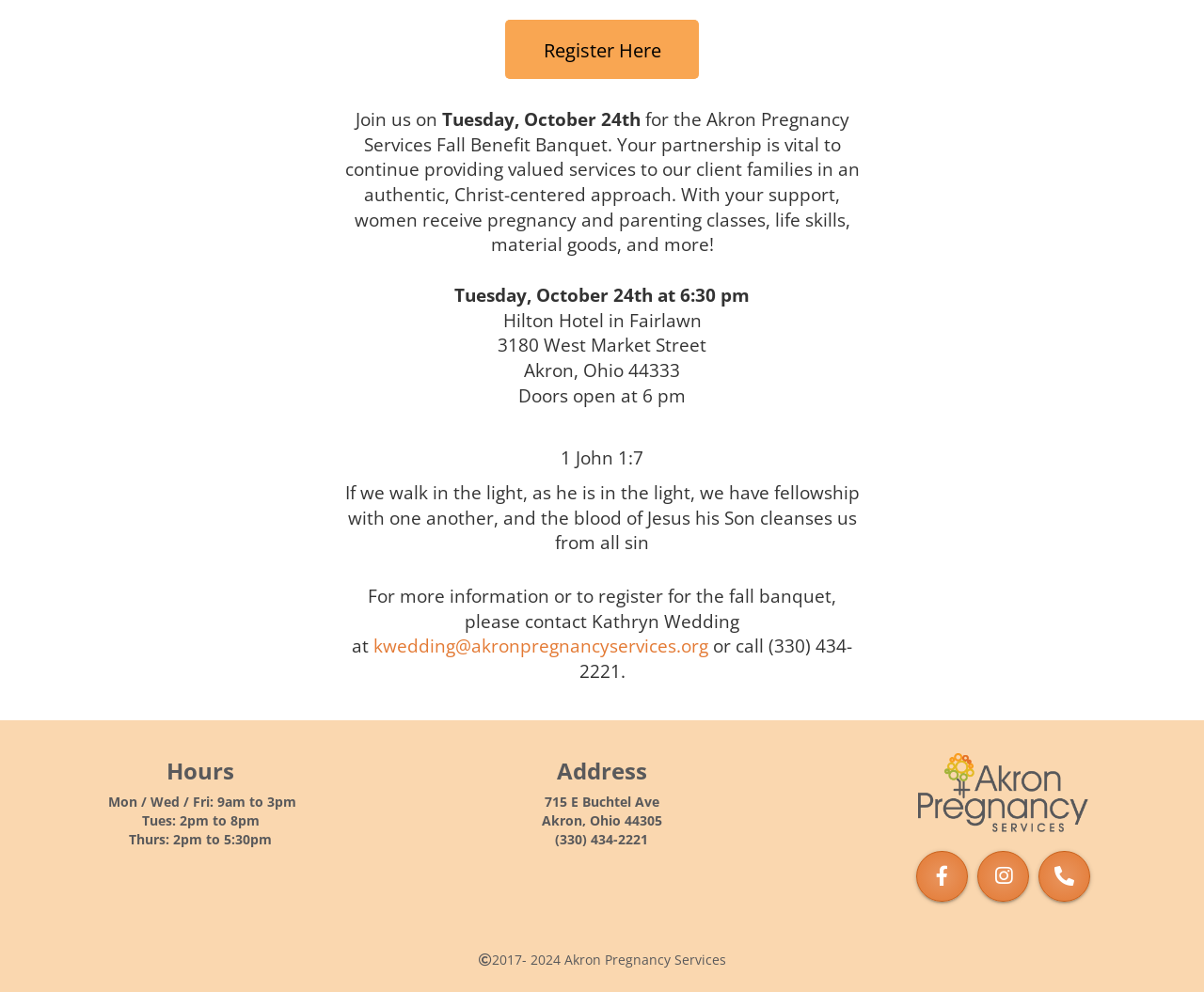Find the bounding box of the UI element described as follows: "kwedding@akronpregnancyservices.org".

[0.31, 0.639, 0.588, 0.663]